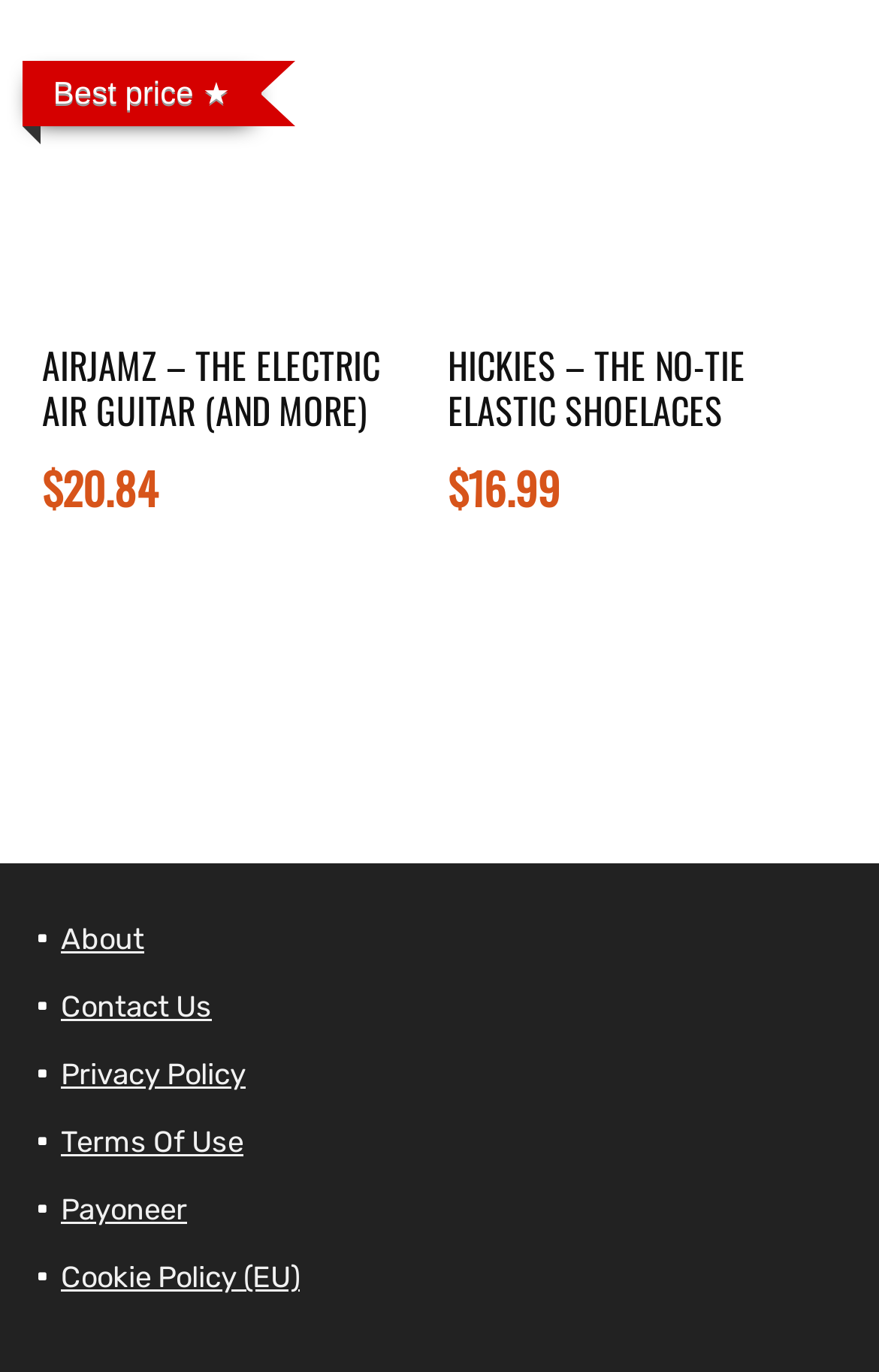Locate the UI element described by alt="hickies_–_the_no-tie_elastic_shoelaces" and provide its bounding box coordinates. Use the format (top-left x, top-left y, bottom-right x, bottom-right y) with all values as floating point numbers between 0 and 1.

[0.509, 0.038, 0.952, 0.069]